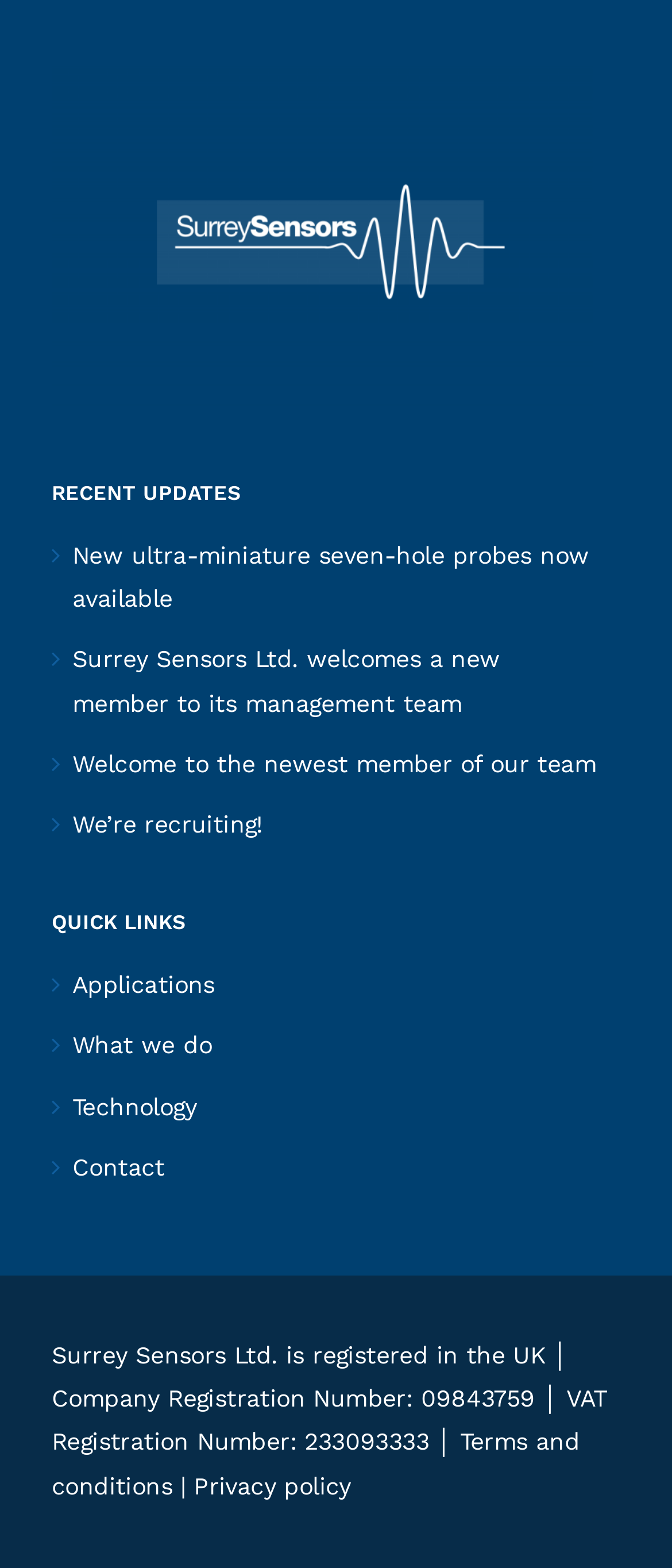Highlight the bounding box of the UI element that corresponds to this description: "What we do".

[0.108, 0.658, 0.315, 0.675]